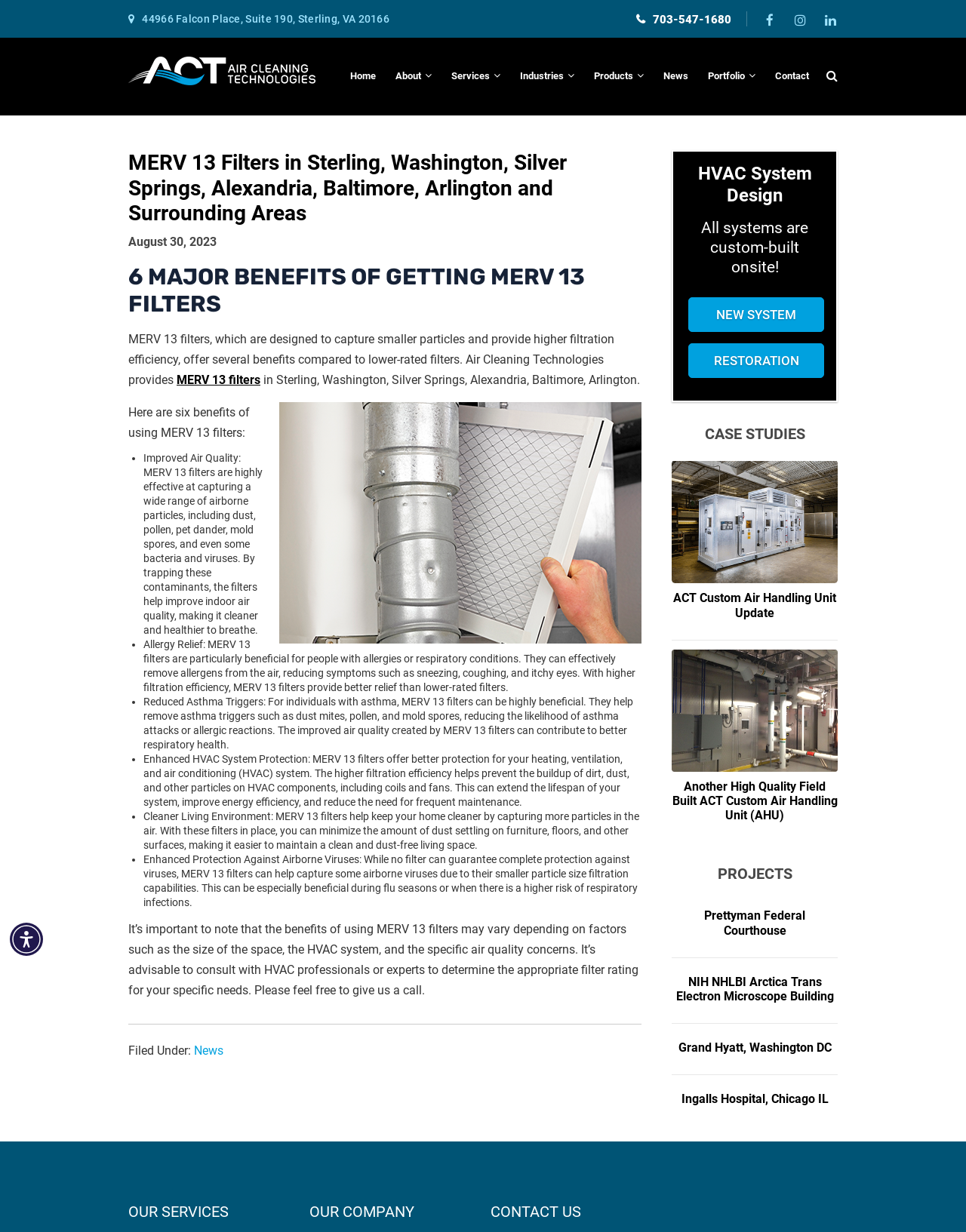Can you specify the bounding box coordinates for the region that should be clicked to fulfill this instruction: "Click the 'Accessibility Menu' button".

[0.01, 0.749, 0.045, 0.776]